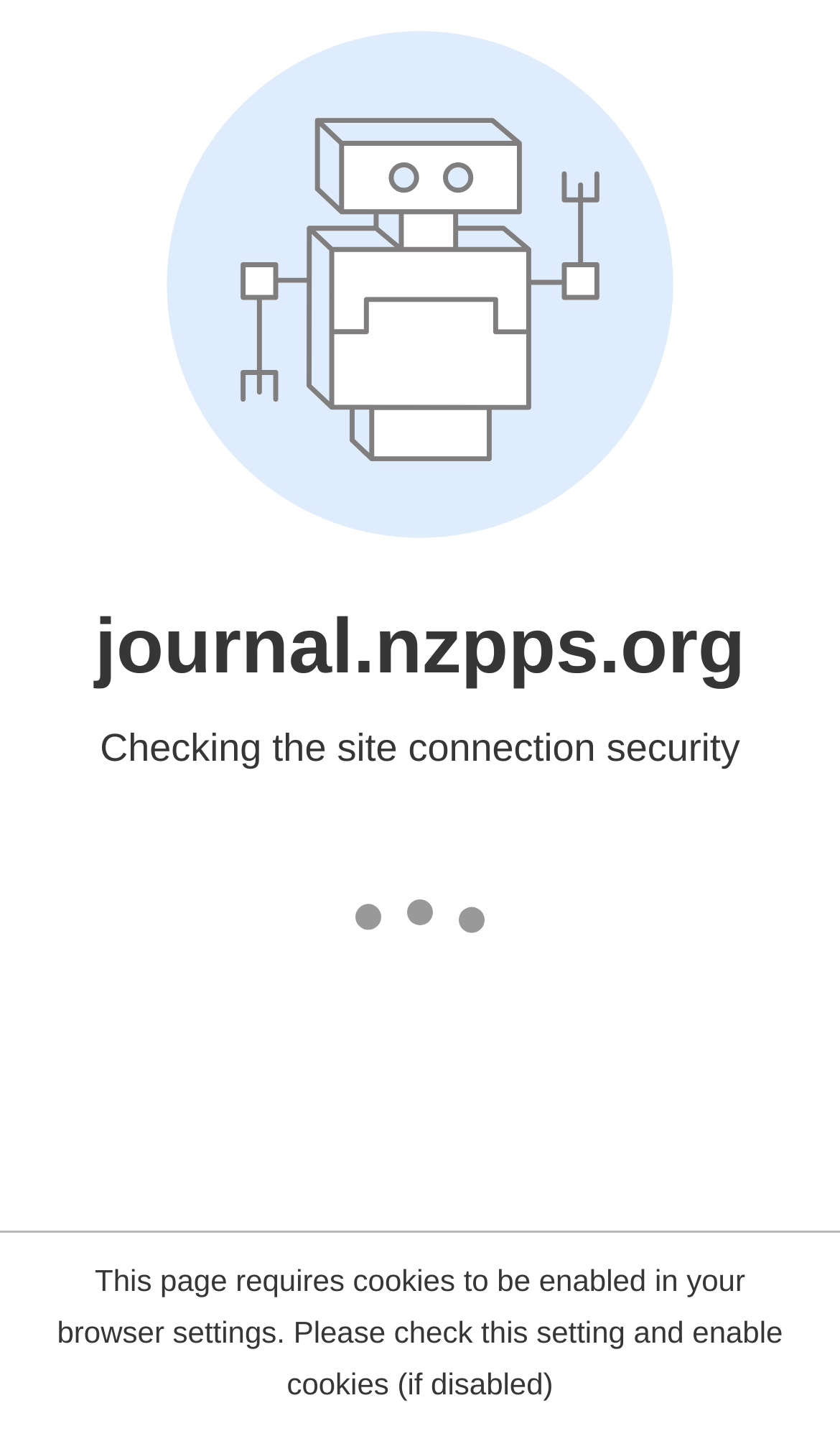What is the title of the current page? Examine the screenshot and reply using just one word or a brief phrase.

Poster Abstracts